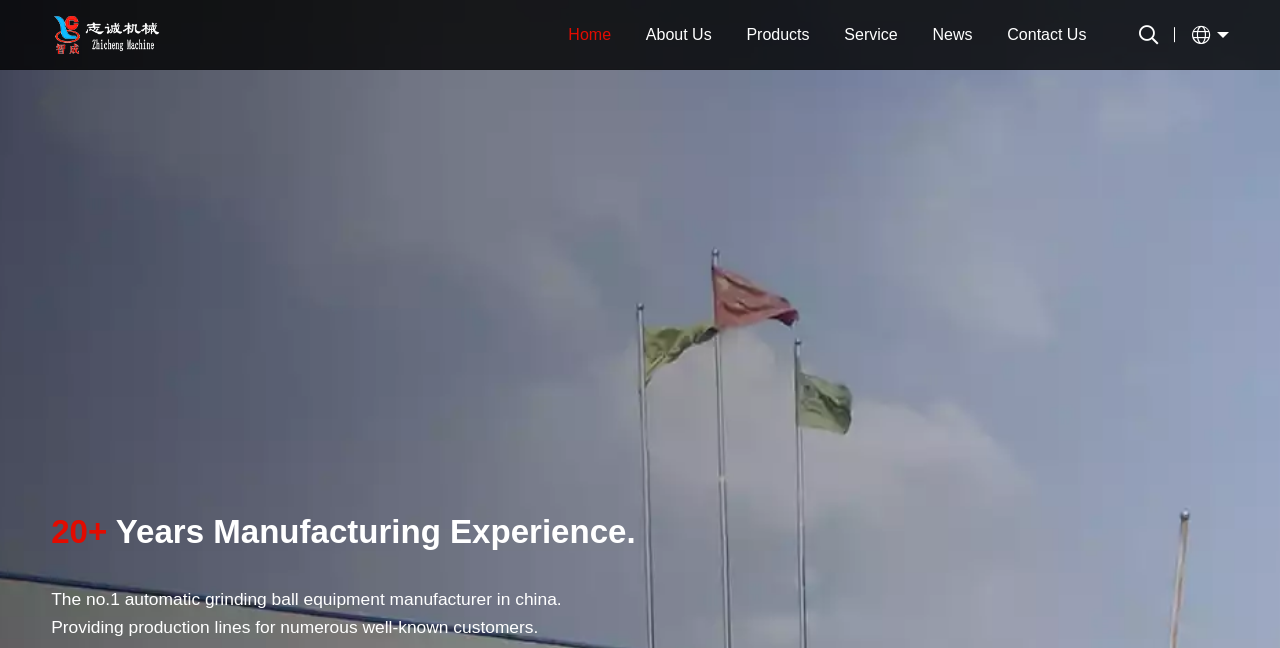Summarize the webpage with intricate details.

The webpage is about Zhicheng, a leading casting process equipment supplier and manufacturer in China's cast industries. At the top left corner, there is a logo of Zhicheng, which is also a link to the homepage. 

To the right of the logo, there is a navigation menu consisting of six links: Home, About Us, Products, Service, News, and Contact Us. These links are aligned horizontally and are positioned at the top of the page.

There is no other visible content or images on the page besides the logo and the navigation menu.